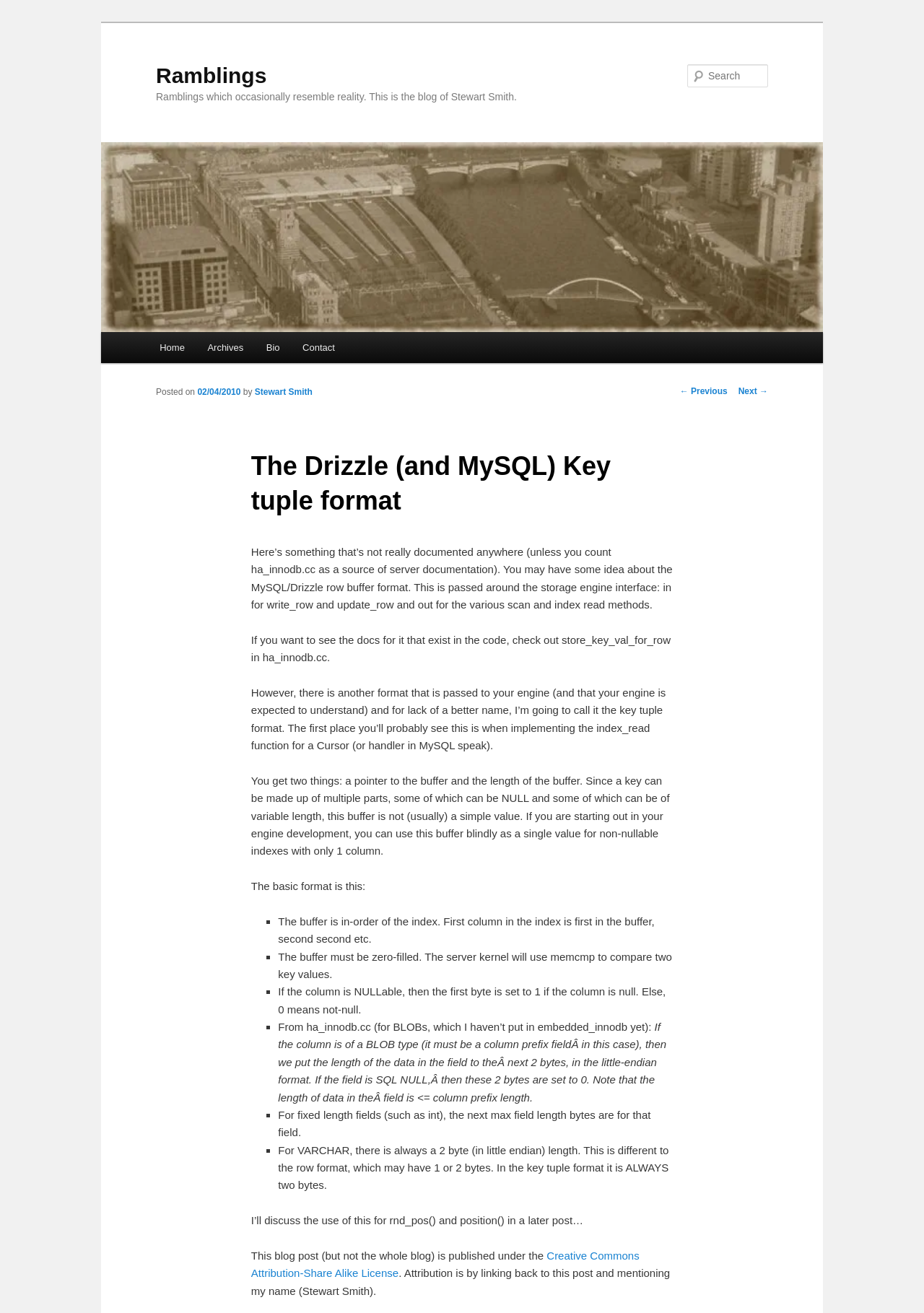Locate the bounding box of the UI element based on this description: "← Previous". Provide four float numbers between 0 and 1 as [left, top, right, bottom].

[0.736, 0.294, 0.787, 0.302]